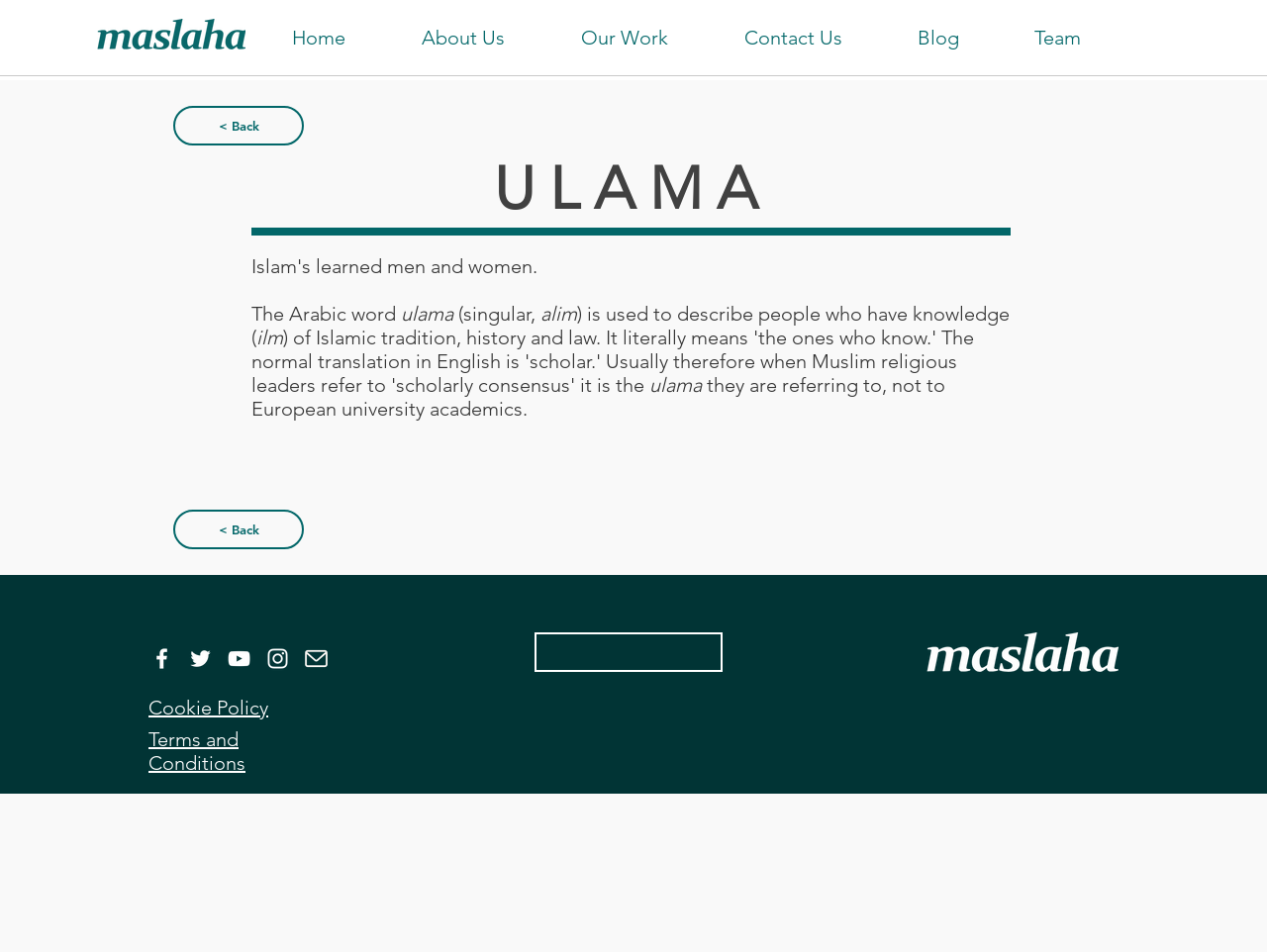Predict the bounding box coordinates of the area that should be clicked to accomplish the following instruction: "Click the Facebook Icon". The bounding box coordinates should consist of four float numbers between 0 and 1, i.e., [left, top, right, bottom].

[0.117, 0.678, 0.138, 0.706]